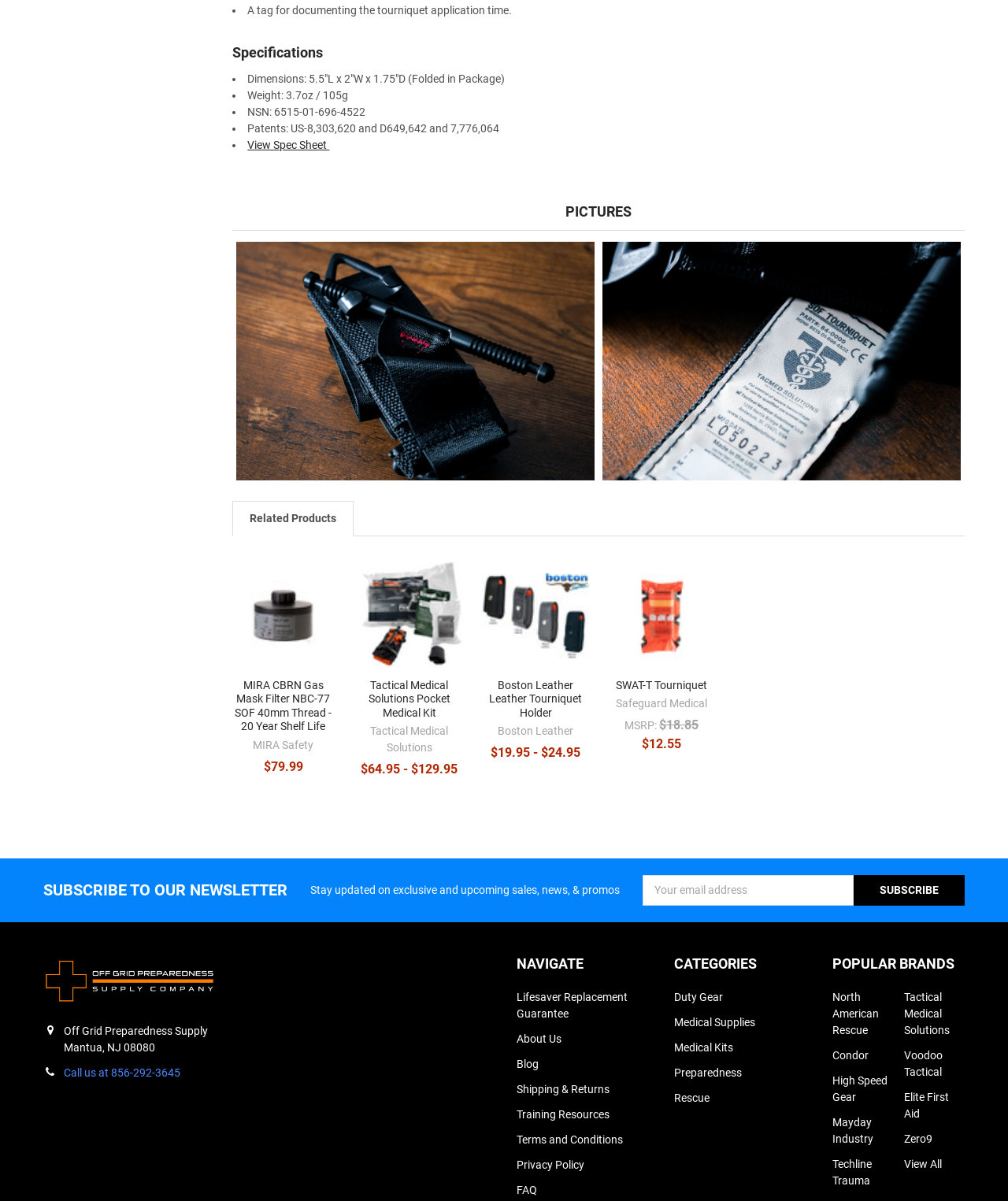What is the name of the company that manufactures the Pocket Medical Kit?
Please elaborate on the answer to the question with detailed information.

The name of the company that manufactures the Pocket Medical Kit can be found in the related products section, where it is listed as 'Tactical Medical Solutions Pocket Medical Kit'.